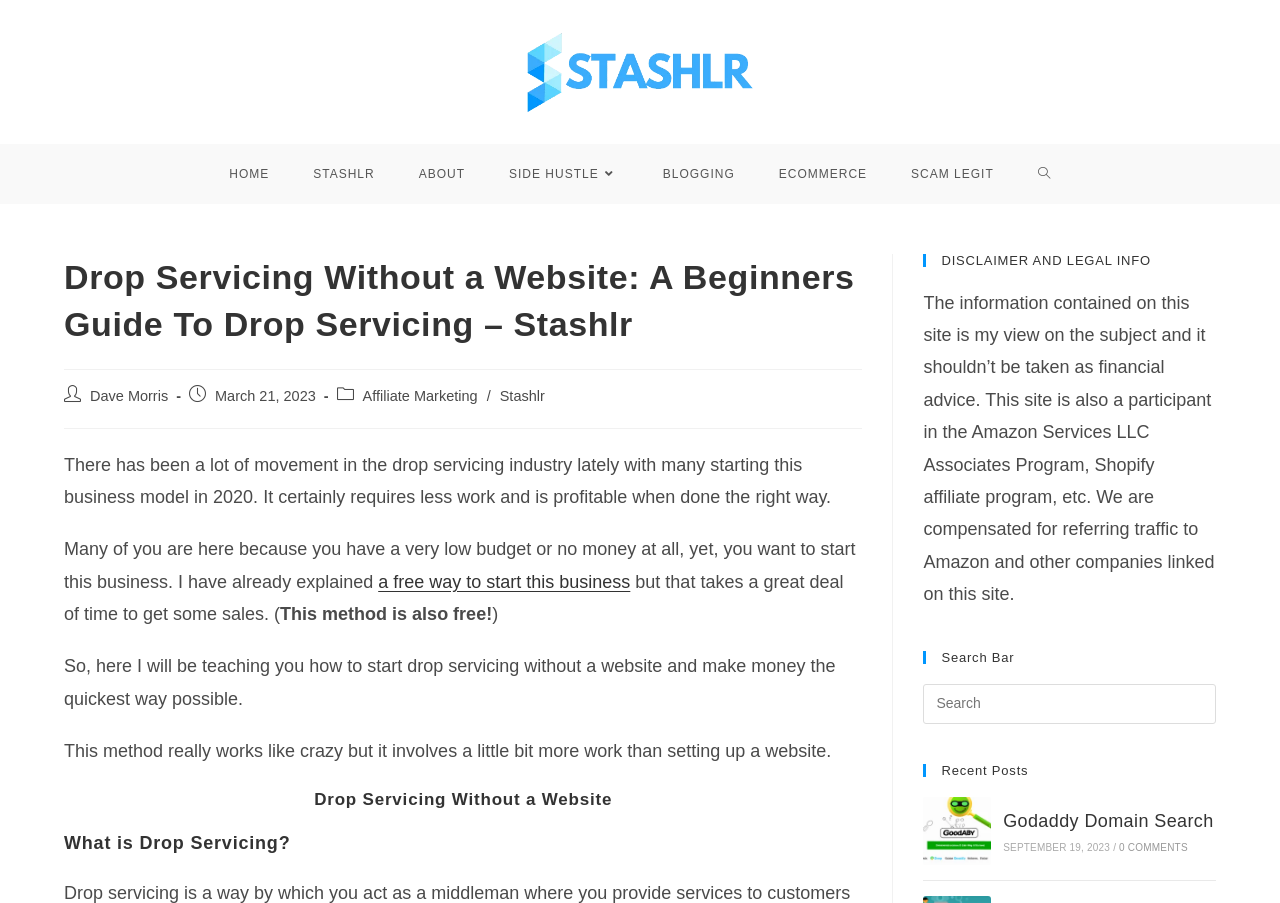Locate the bounding box coordinates of the element that needs to be clicked to carry out the instruction: "Click on the 'Drop Servicing Without a Website' heading". The coordinates should be given as four float numbers ranging from 0 to 1, i.e., [left, top, right, bottom].

[0.05, 0.872, 0.674, 0.899]